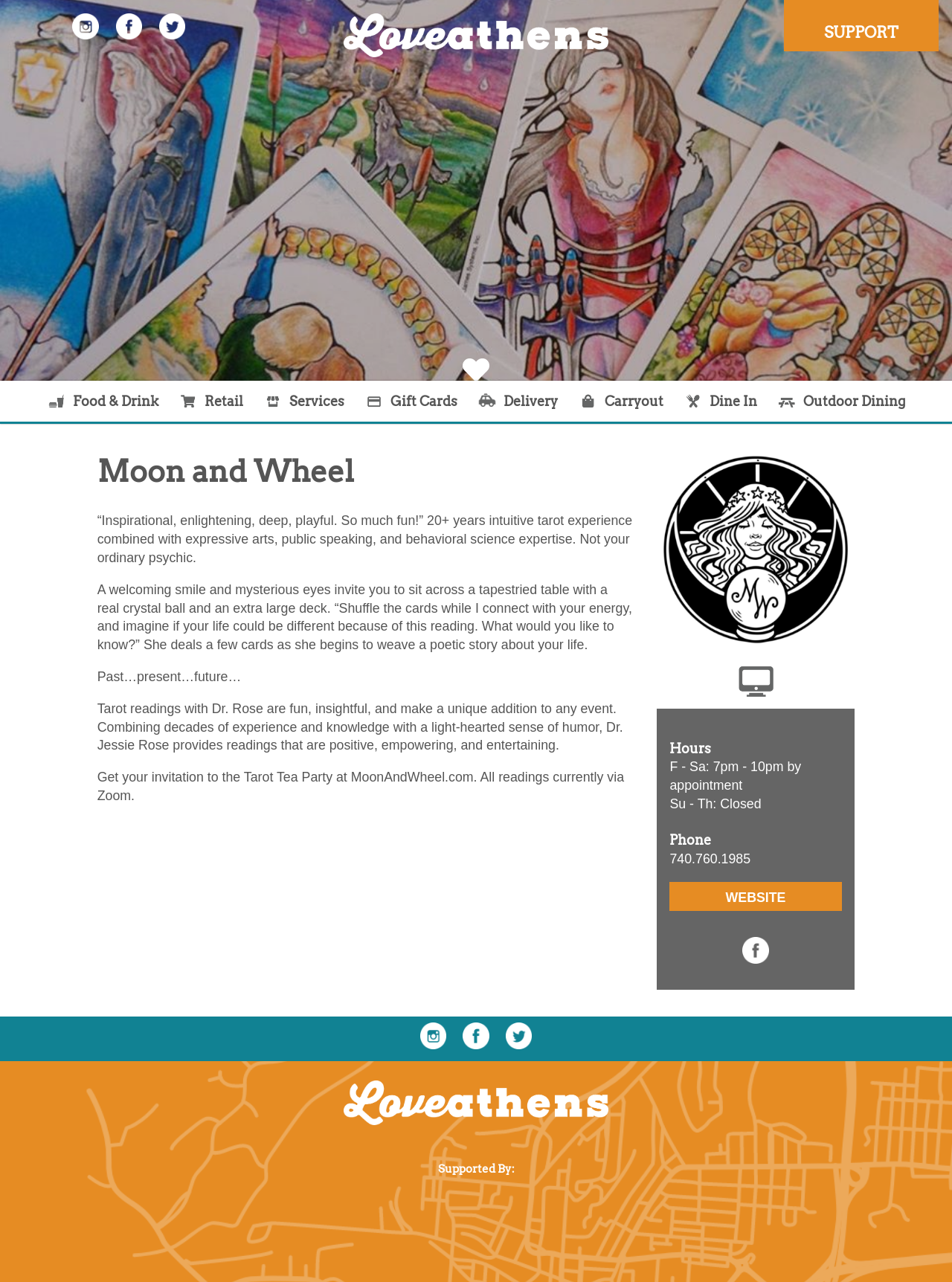Please mark the clickable region by giving the bounding box coordinates needed to complete this instruction: "Visit Us on Instagram".

[0.076, 0.01, 0.104, 0.031]